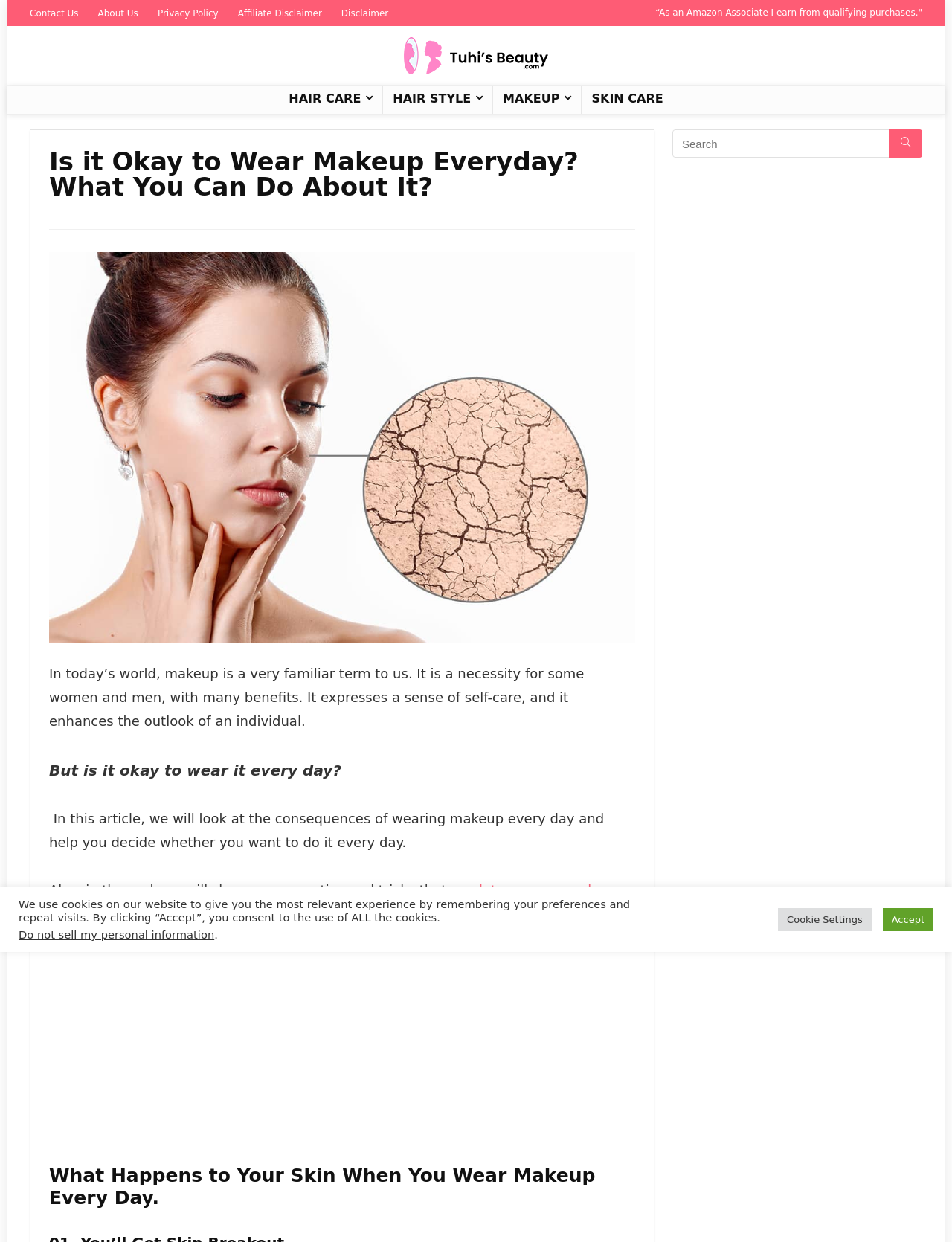Given the description of the UI element: "name="s" placeholder="Search"", predict the bounding box coordinates in the form of [left, top, right, bottom], with each value being a float between 0 and 1.

[0.706, 0.104, 0.969, 0.127]